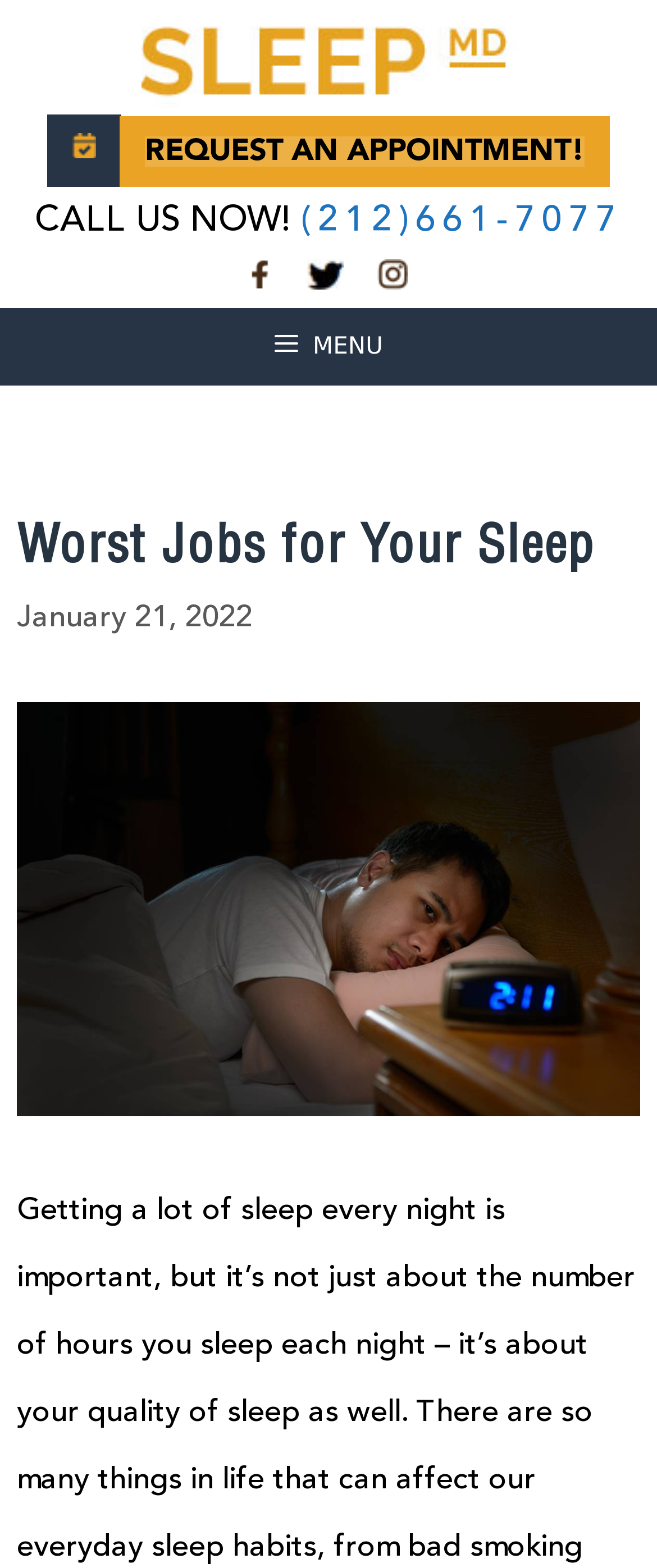Locate the coordinates of the bounding box for the clickable region that fulfills this instruction: "Click the MENU button".

[0.031, 0.196, 0.969, 0.245]